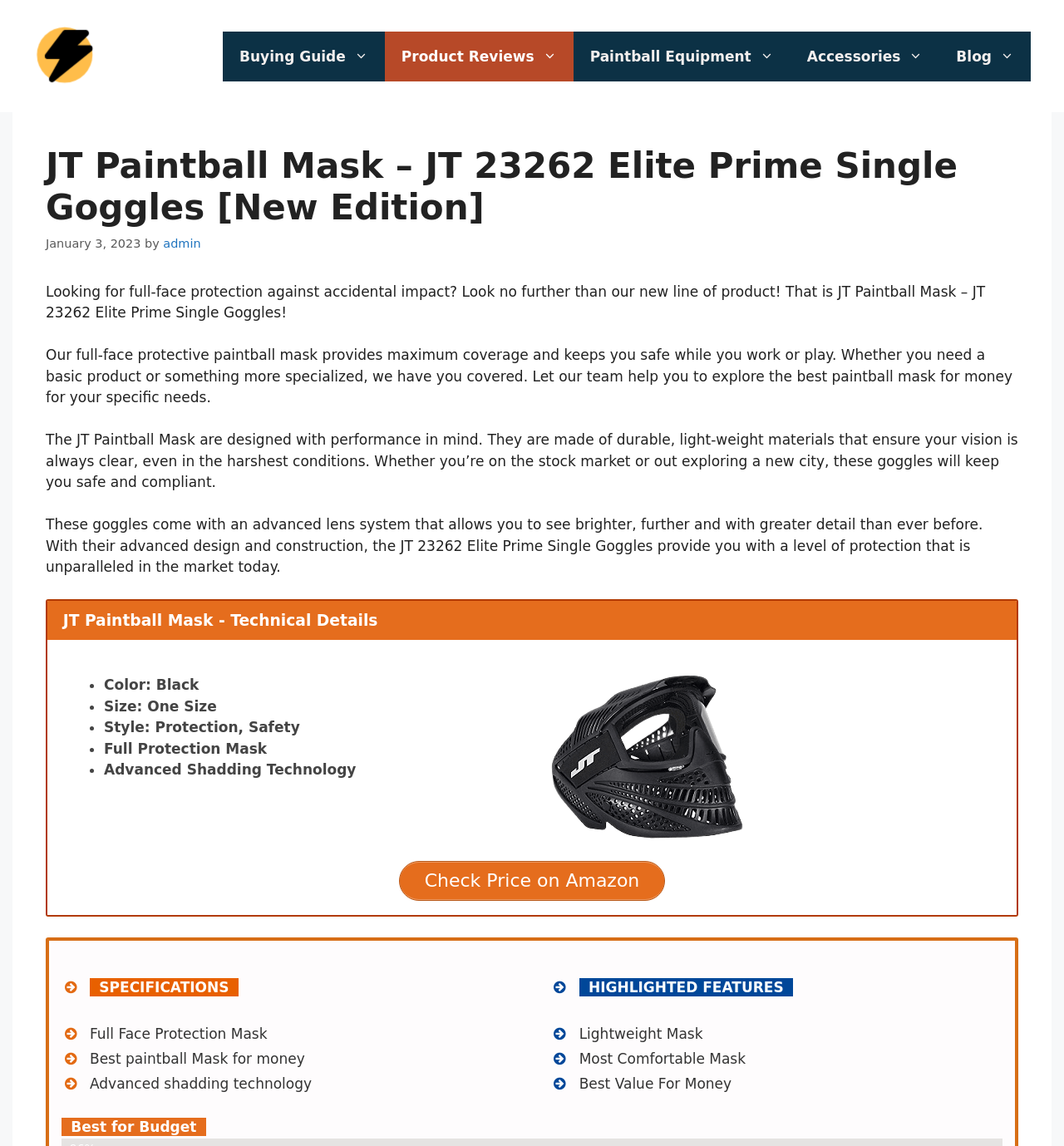Determine the bounding box coordinates (top-left x, top-left y, bottom-right x, bottom-right y) of the UI element described in the following text: Product Reviews

[0.362, 0.027, 0.539, 0.071]